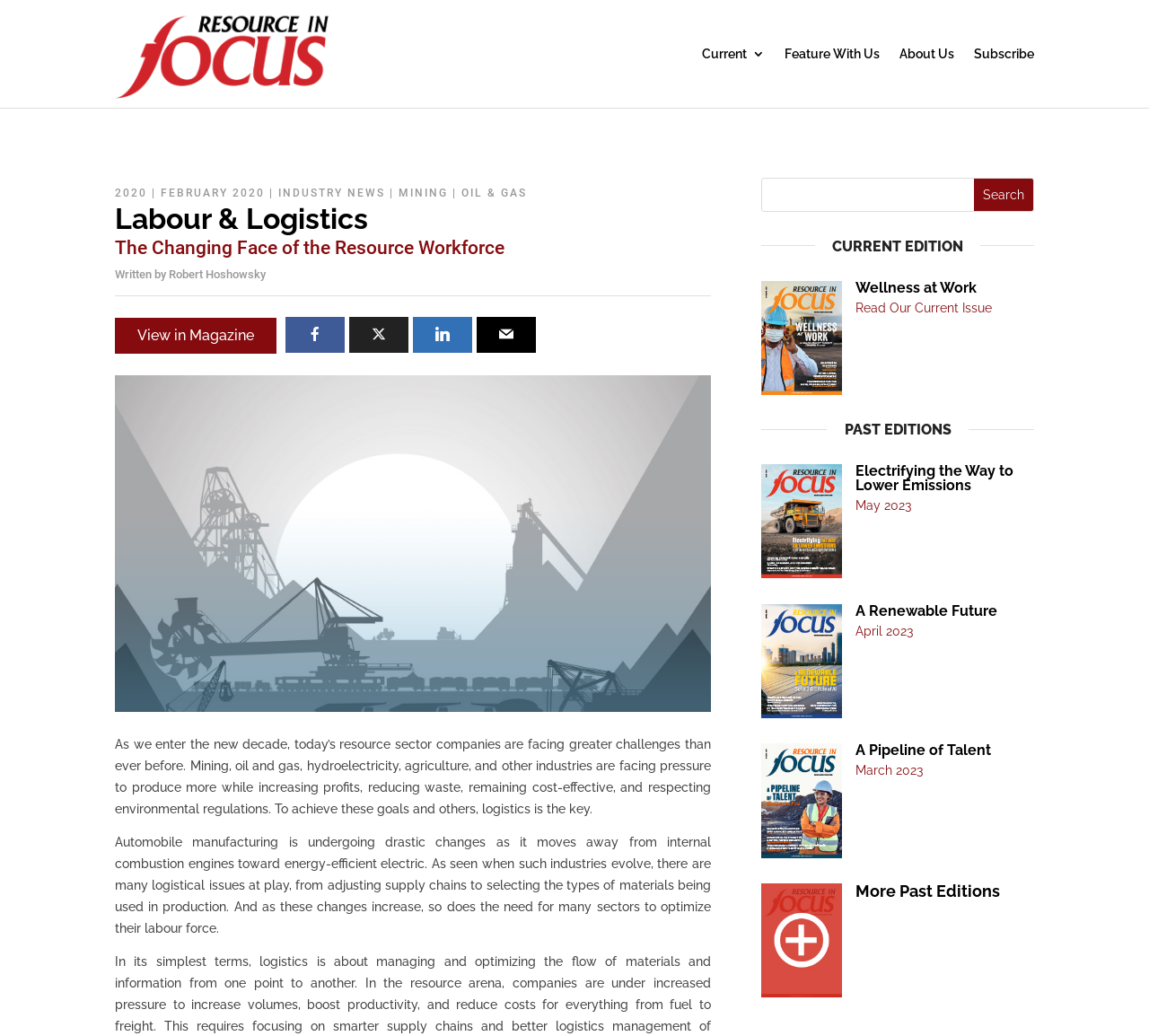Determine the bounding box coordinates for the element that should be clicked to follow this instruction: "View article in magazine". The coordinates should be given as four float numbers between 0 and 1, in the format [left, top, right, bottom].

[0.1, 0.307, 0.241, 0.342]